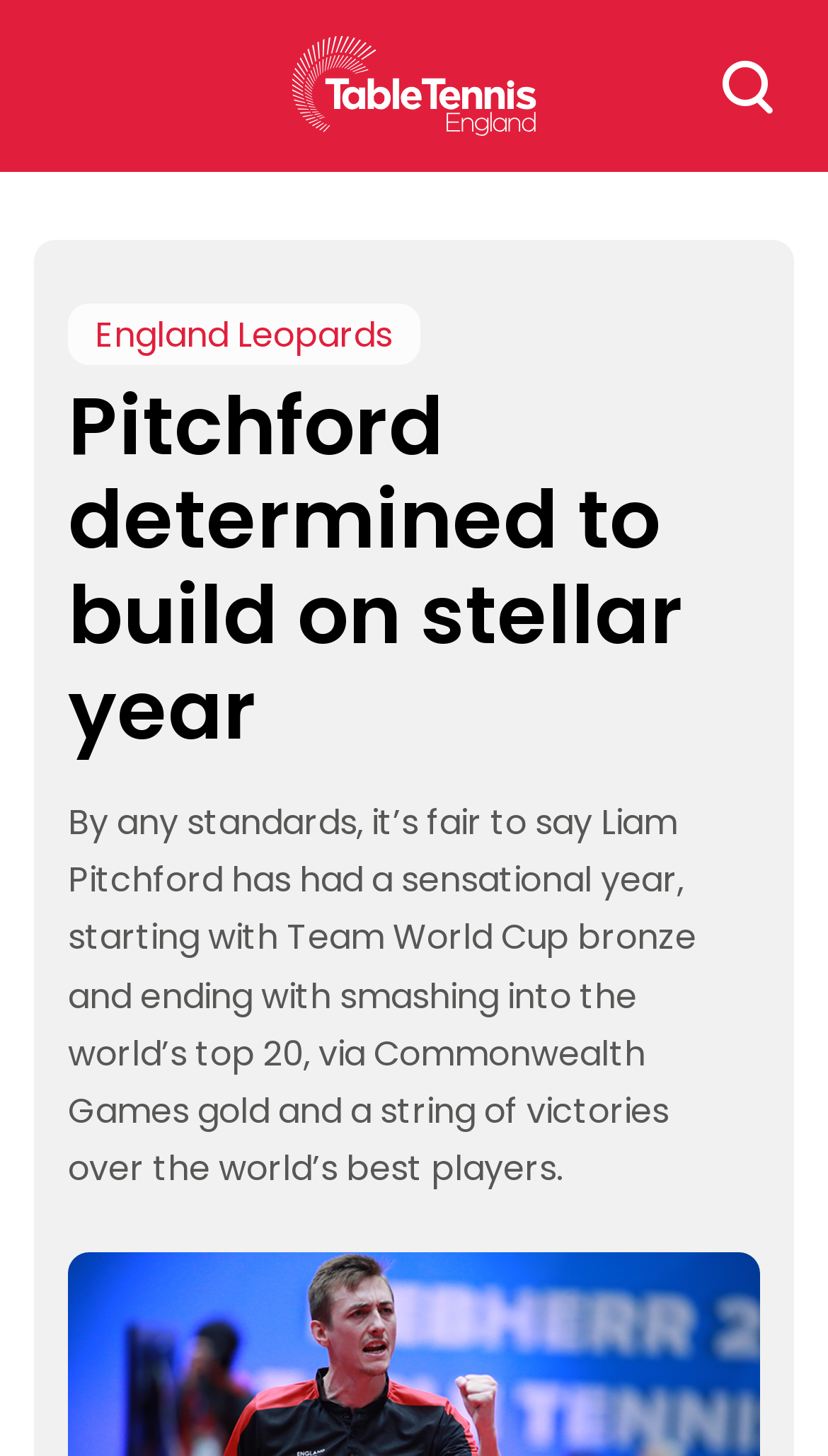How many links are there in the top section of the webpage?
Please answer the question with a single word or phrase, referencing the image.

2